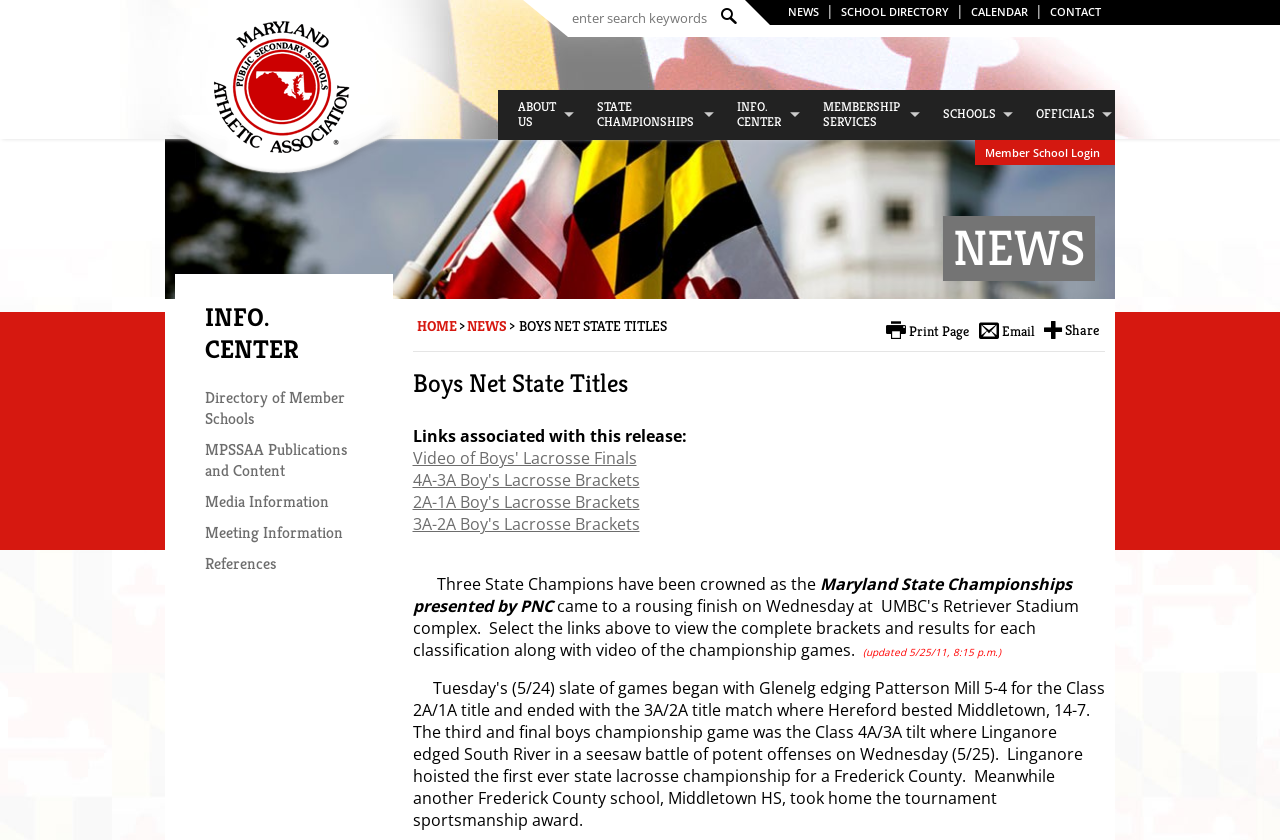Provide the bounding box coordinates of the HTML element this sentence describes: "Official Game Balls".

[0.389, 0.581, 0.53, 0.637]